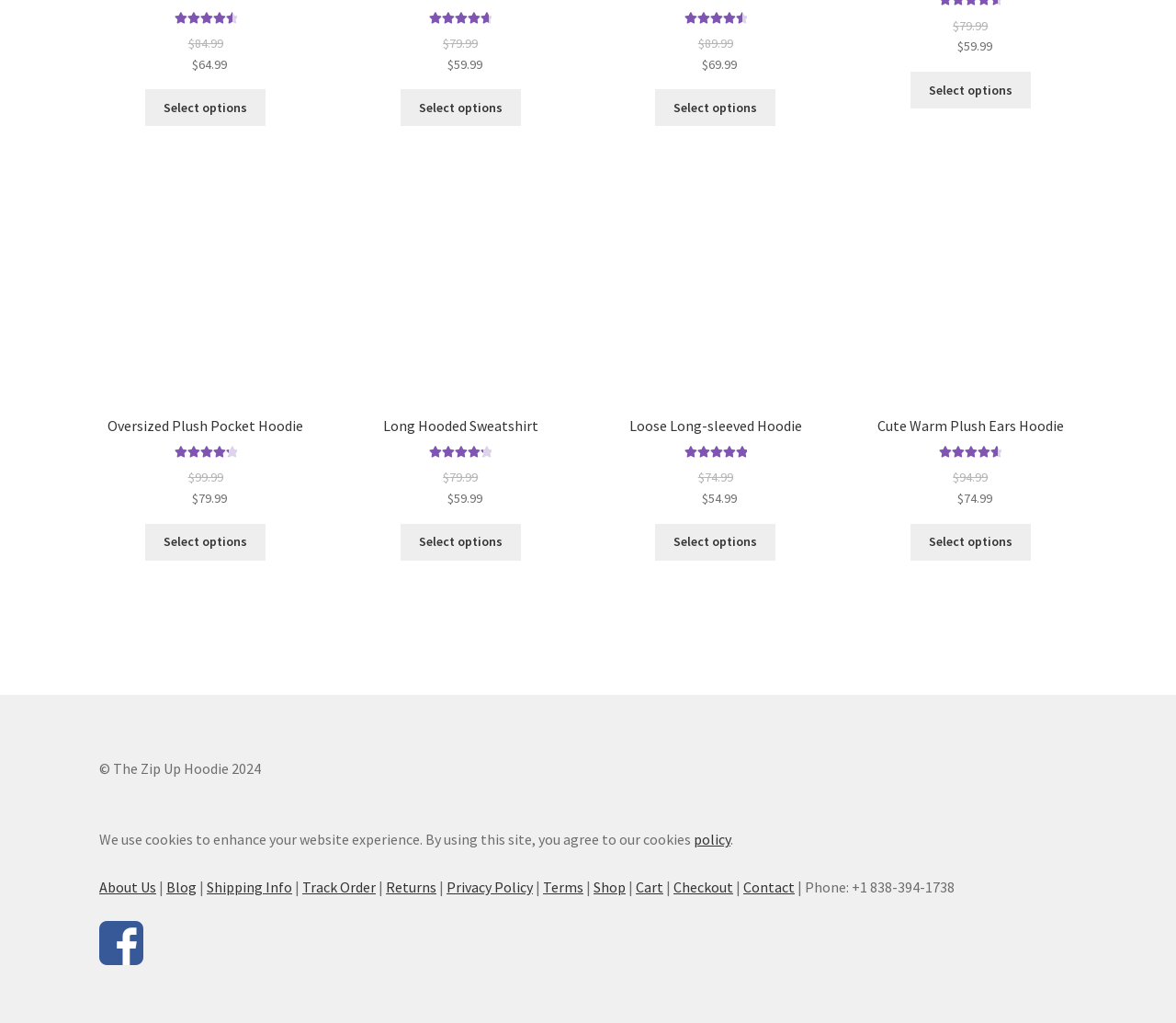What type of products are displayed on this webpage?
Using the visual information, respond with a single word or phrase.

Hoodies